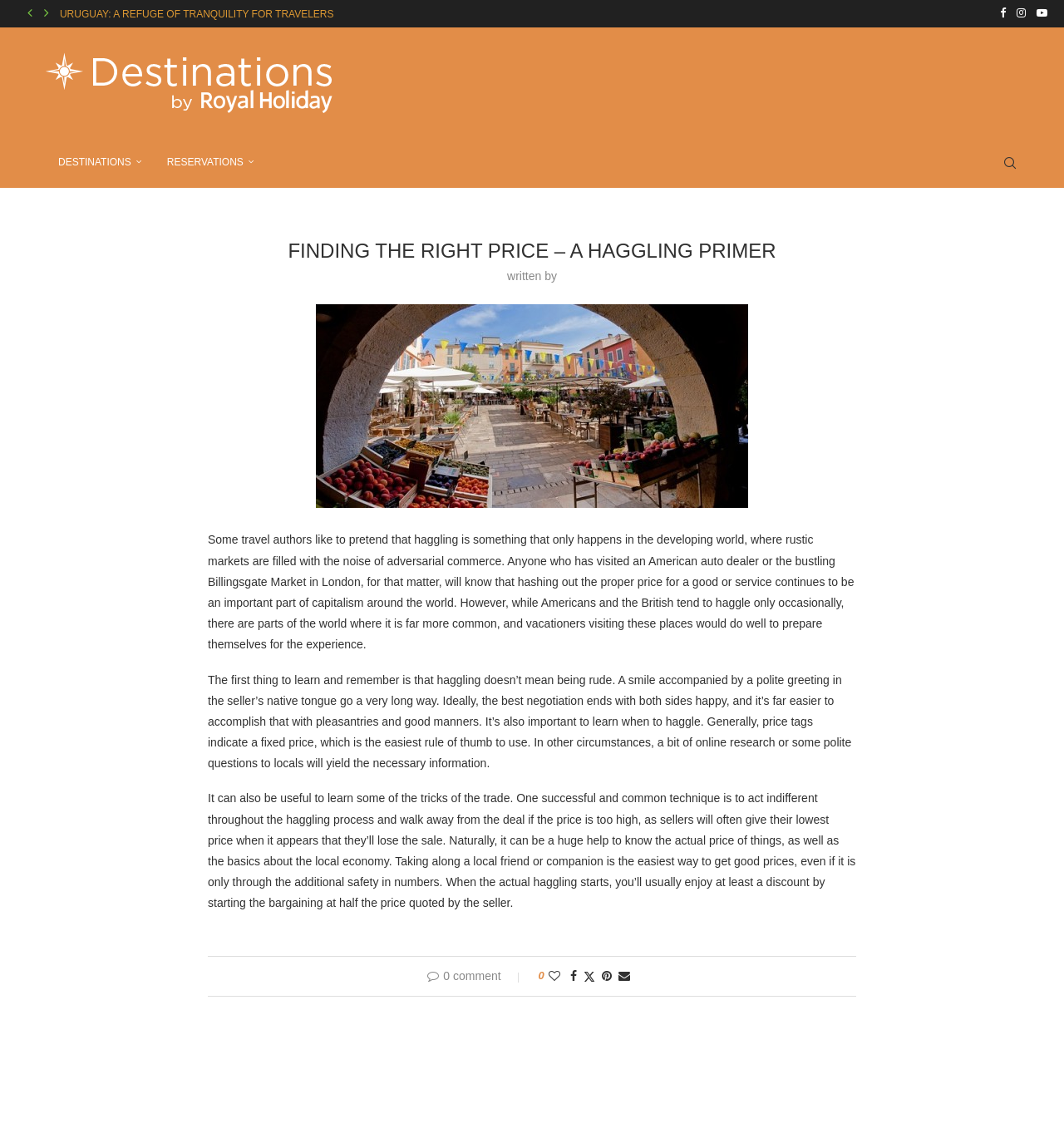What is the purpose of taking a local friend or companion?
Please provide a comprehensive answer based on the contents of the image.

According to the article, taking a local friend or companion can be helpful in haggling because it provides additional safety in numbers, which can lead to getting good prices. The local friend or companion can also provide valuable insights and help in negotiating a better price.